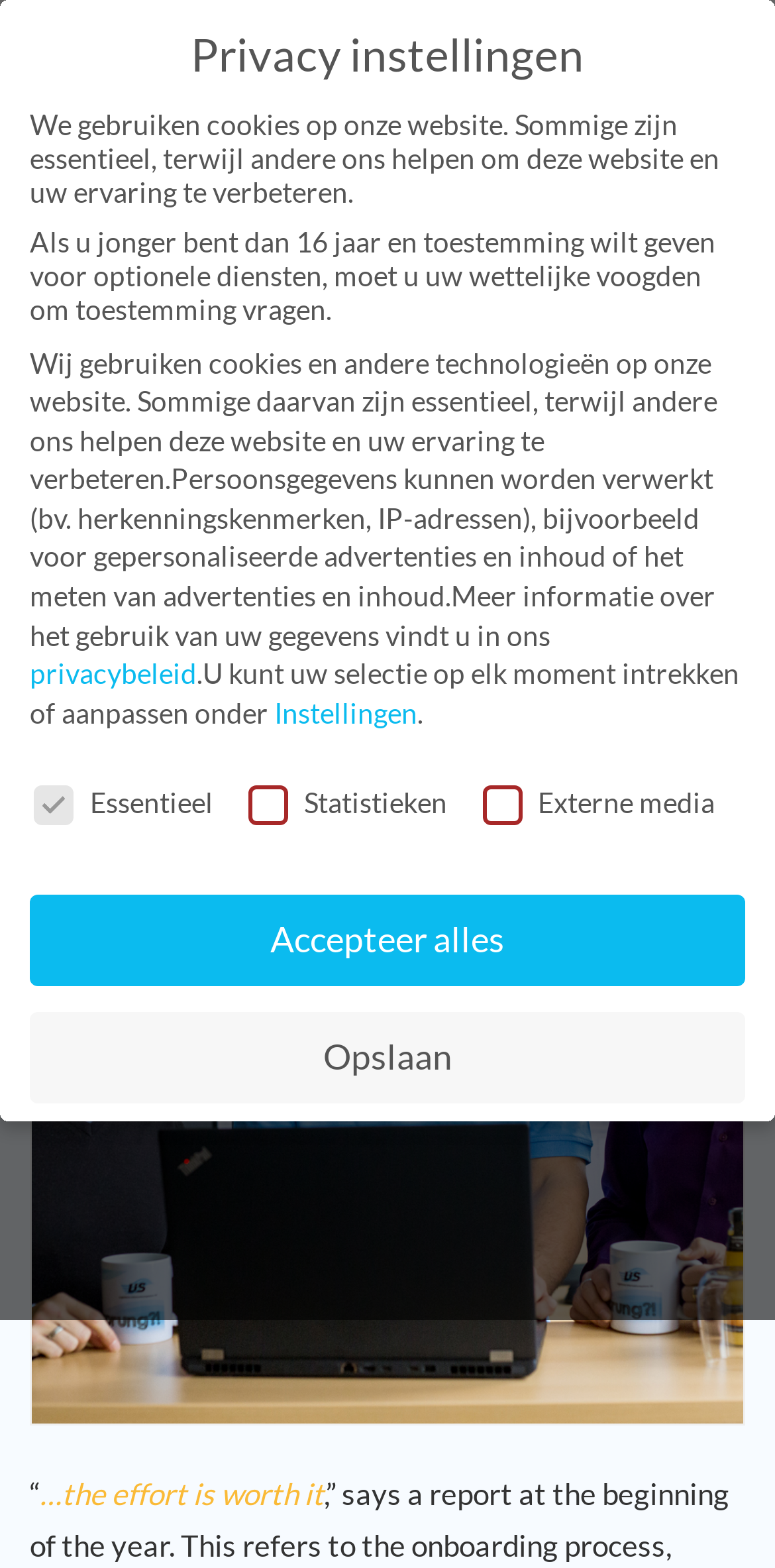Find the bounding box coordinates of the area that needs to be clicked in order to achieve the following instruction: "Search using the search function". The coordinates should be specified as four float numbers between 0 and 1, i.e., [left, top, right, bottom].

[0.694, 0.893, 0.832, 0.935]